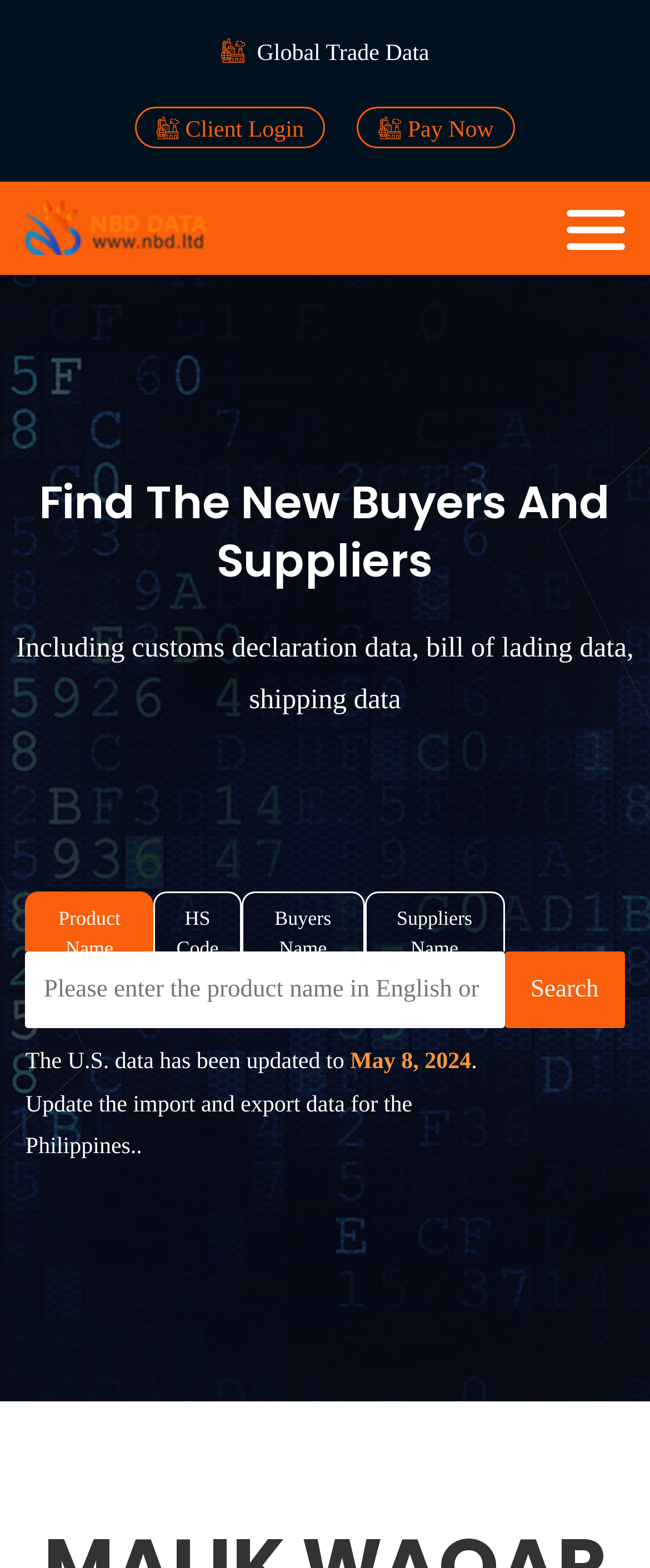Identify and provide the bounding box coordinates of the UI element described: "Search". The coordinates should be formatted as [left, top, right, bottom], with each number being a float between 0 and 1.

[0.776, 0.607, 0.961, 0.656]